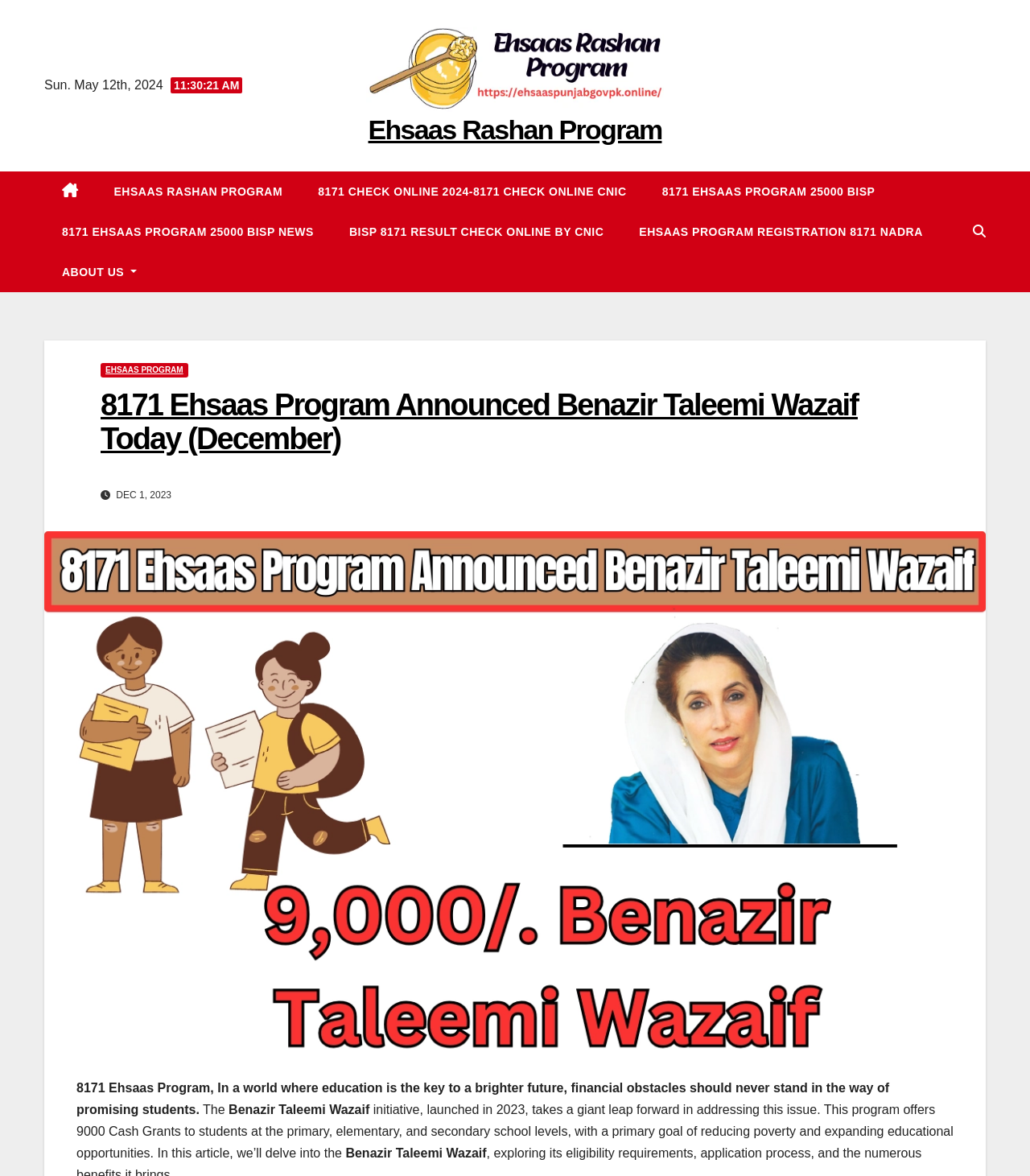Please answer the following question using a single word or phrase: 
What is the date of the latest article?

DEC 1, 2023